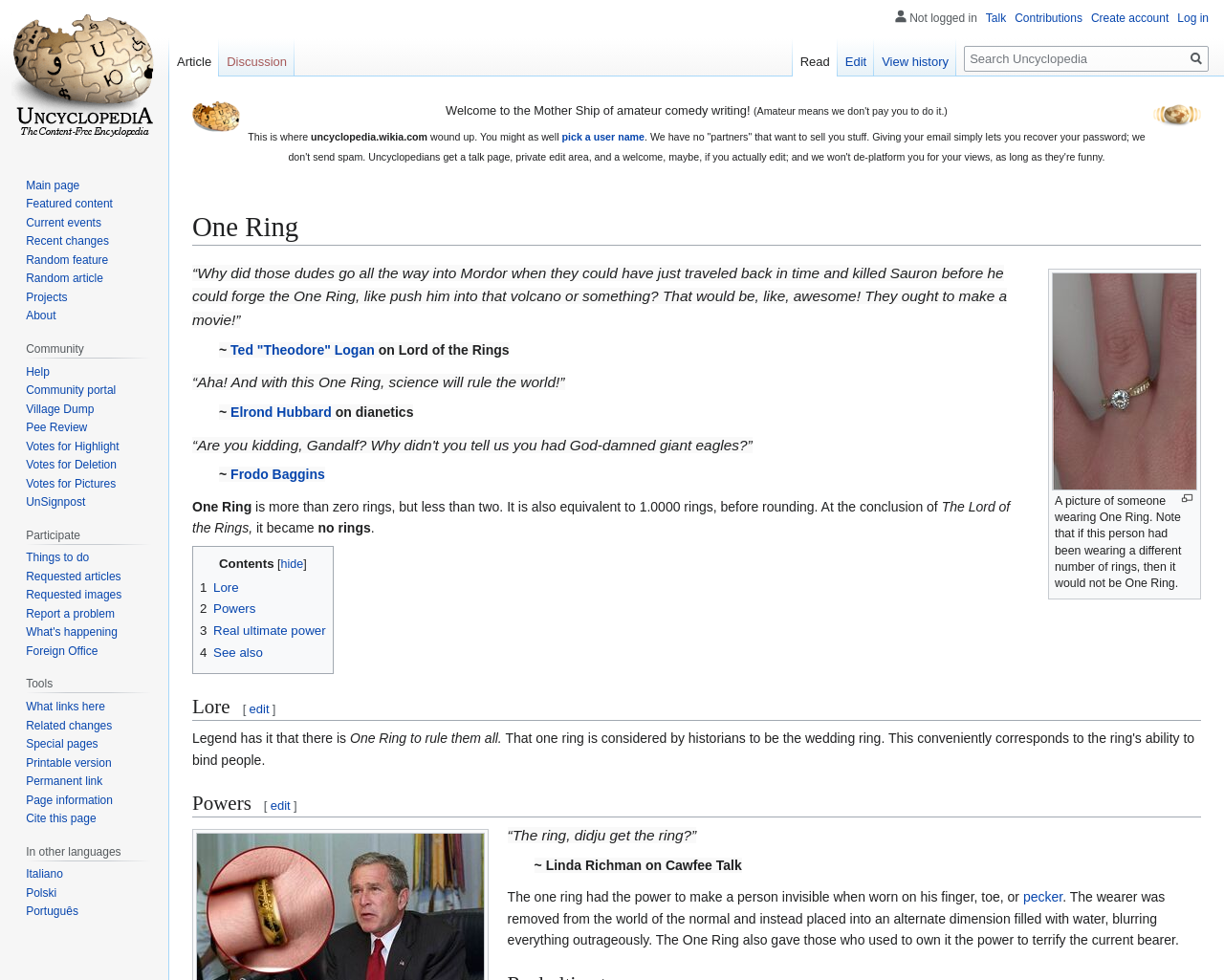Please identify the bounding box coordinates of the area that needs to be clicked to follow this instruction: "Click the 'Create account' link".

[0.891, 0.012, 0.955, 0.025]